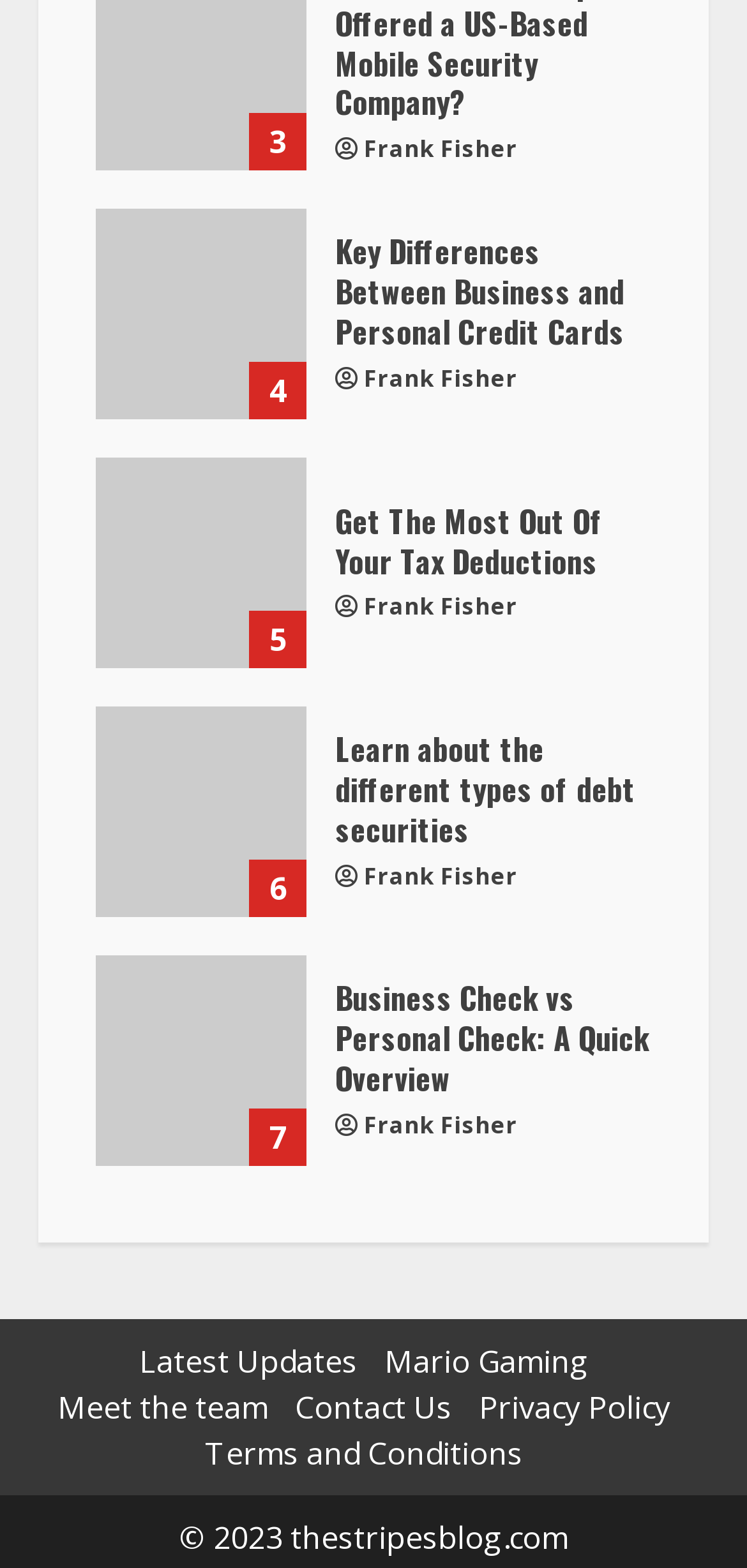Could you find the bounding box coordinates of the clickable area to complete this instruction: "Check the latest updates"?

[0.186, 0.855, 0.478, 0.882]